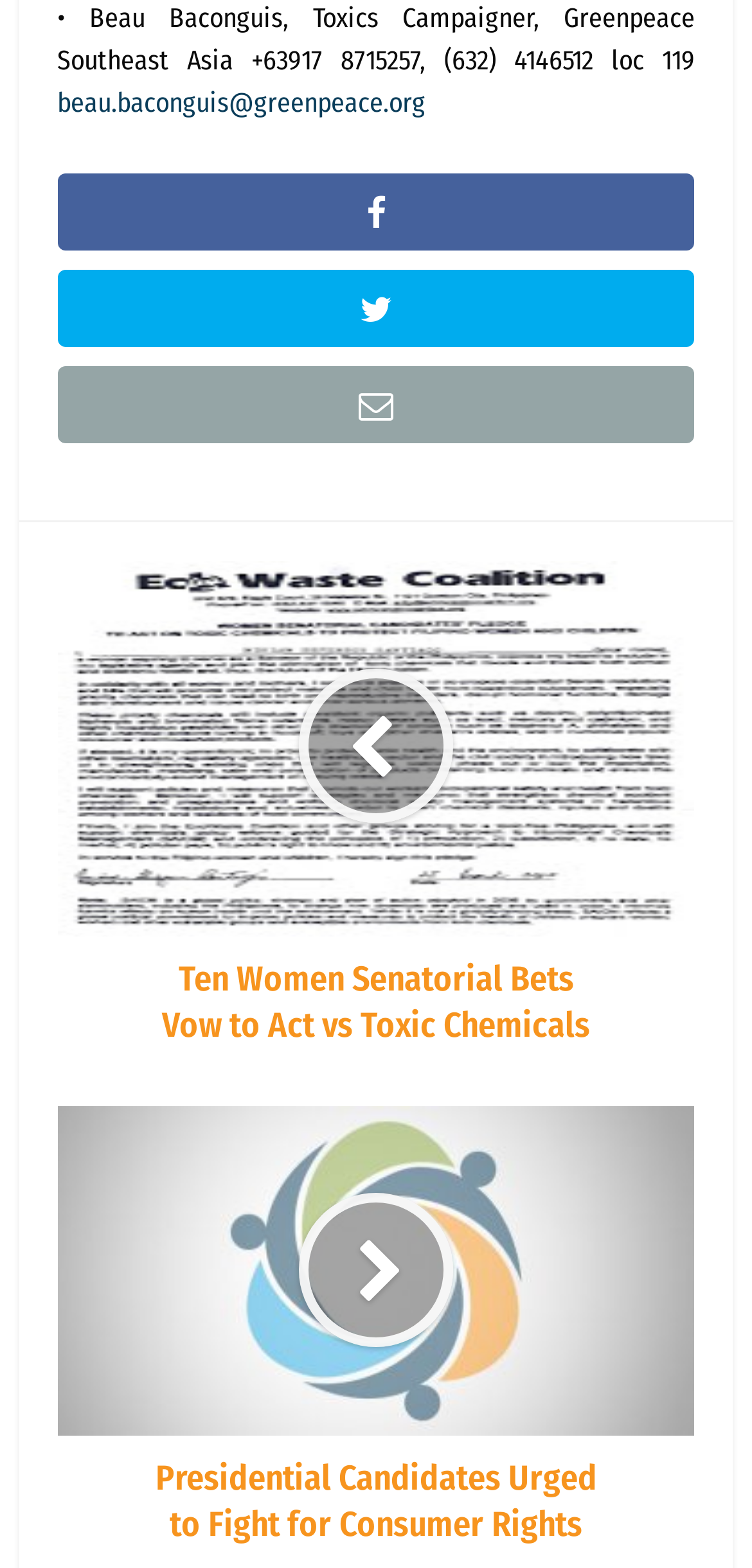What is the contact number of Beau Baconguis?
Use the image to answer the question with a single word or phrase.

+63917 8715257